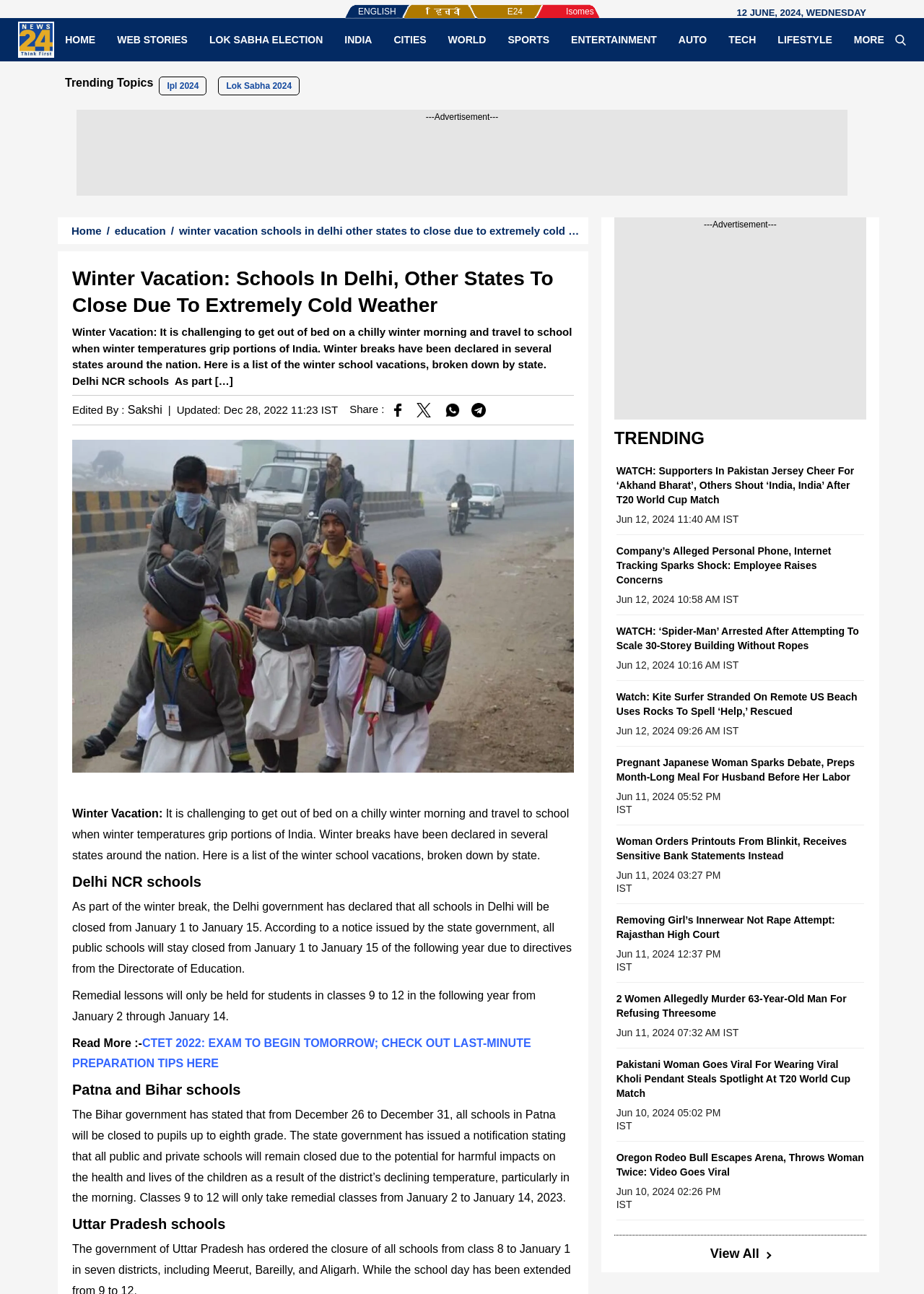What is the name of the exam mentioned in the article? Examine the screenshot and reply using just one word or a brief phrase.

CTET 2022